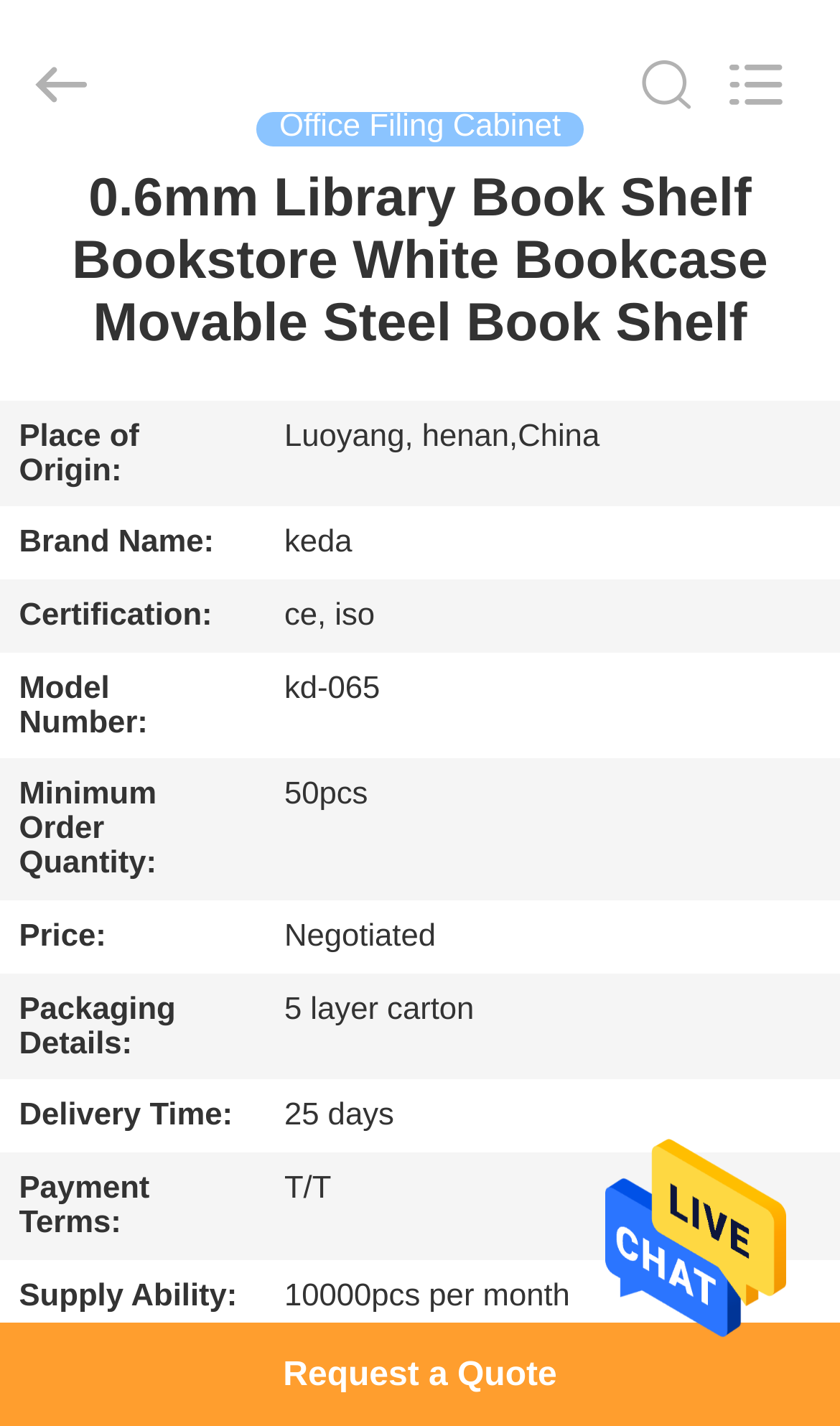Could you specify the bounding box coordinates for the clickable section to complete the following instruction: "Go to HOME page"?

[0.0, 0.118, 0.192, 0.16]